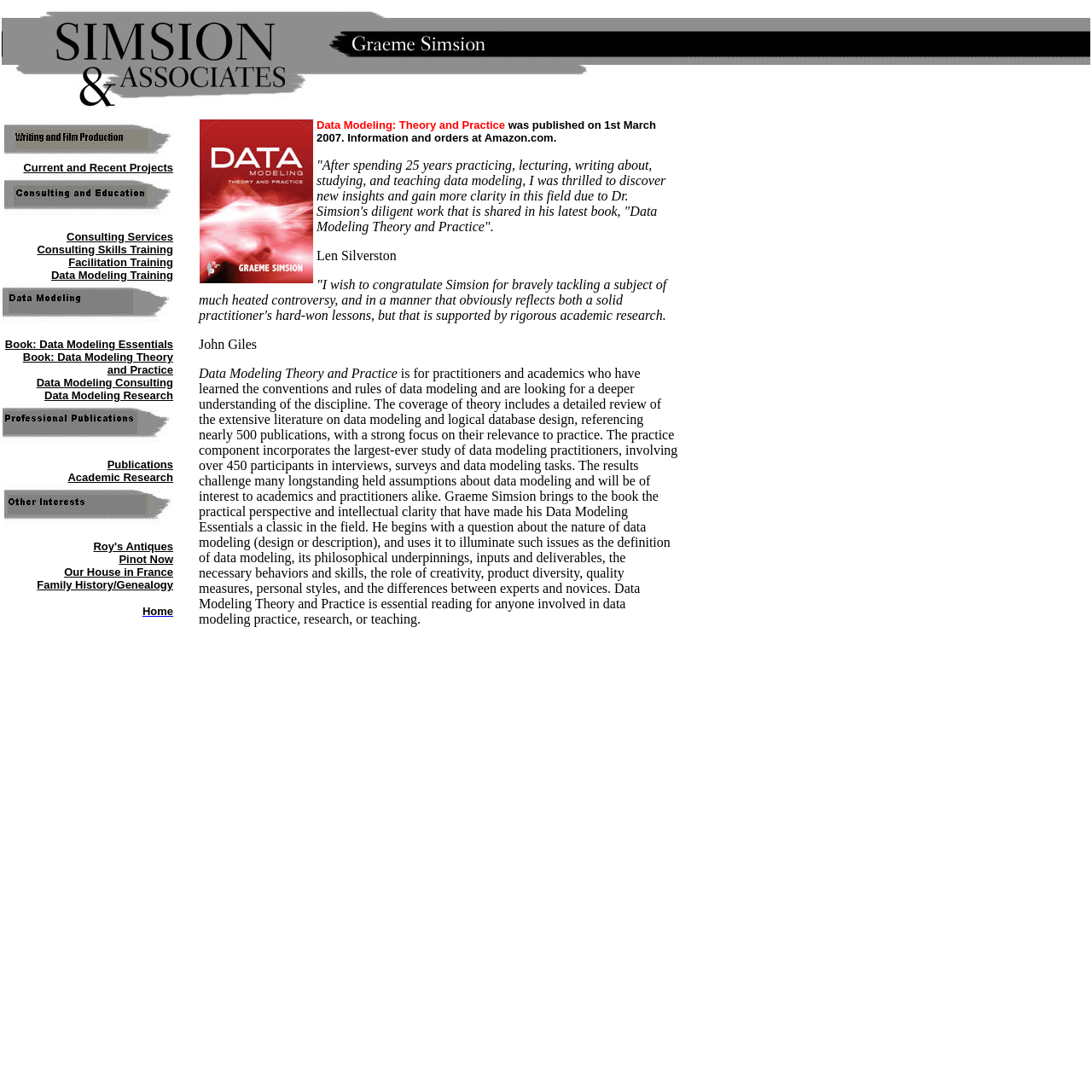Locate the bounding box of the UI element described in the following text: "Home".

[0.13, 0.554, 0.159, 0.566]